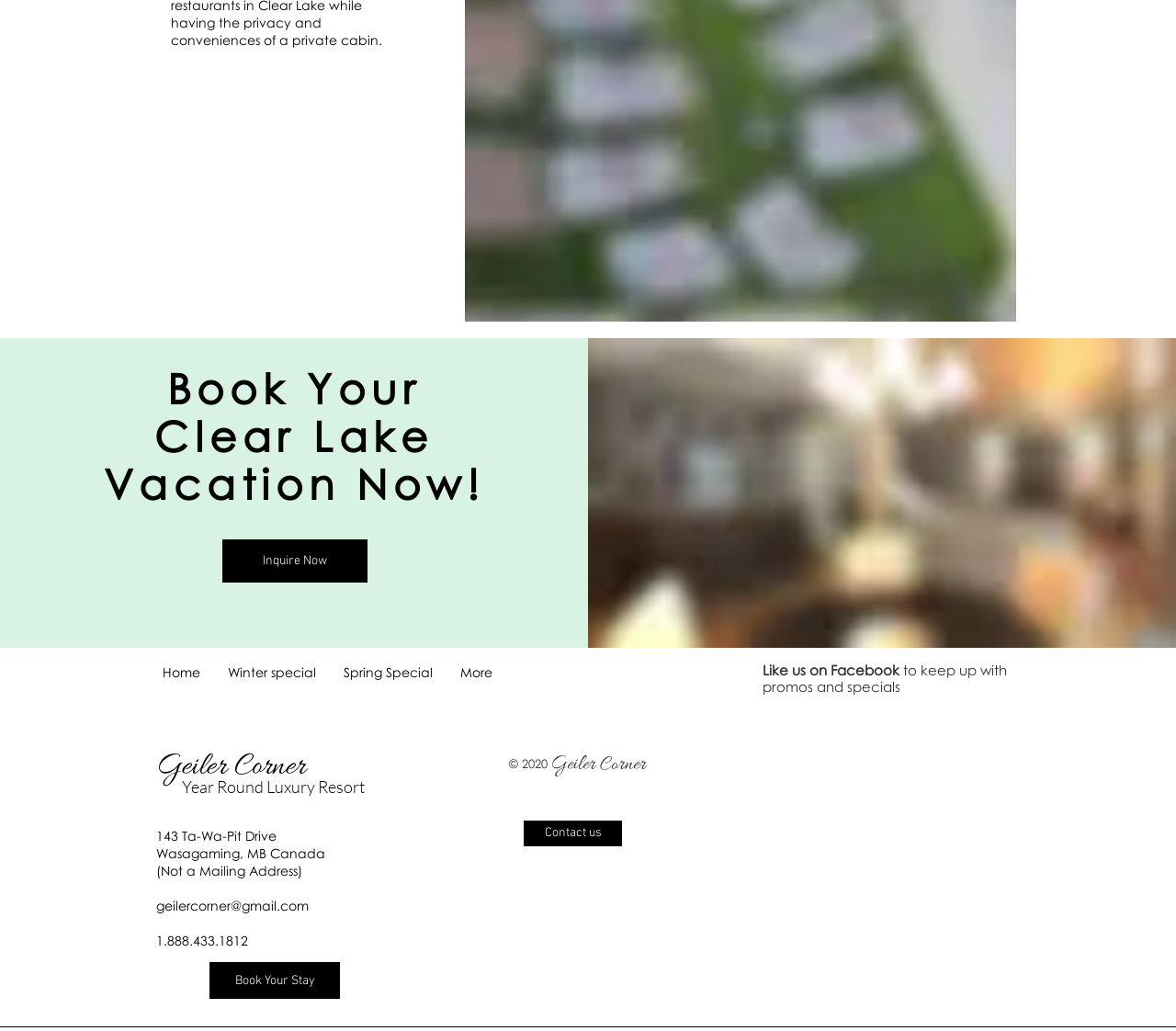Specify the bounding box coordinates of the area to click in order to execute this command: 'Go to home page'. The coordinates should consist of four float numbers ranging from 0 to 1, and should be formatted as [left, top, right, bottom].

[0.127, 0.639, 0.182, 0.666]